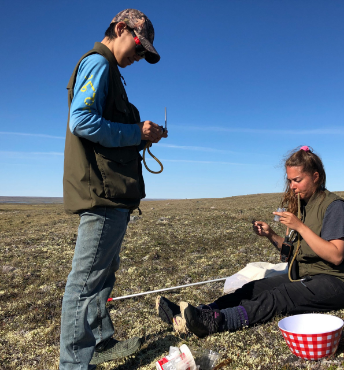What is the technician on the right examining?
Using the image as a reference, answer the question with a short word or phrase.

Something in a container